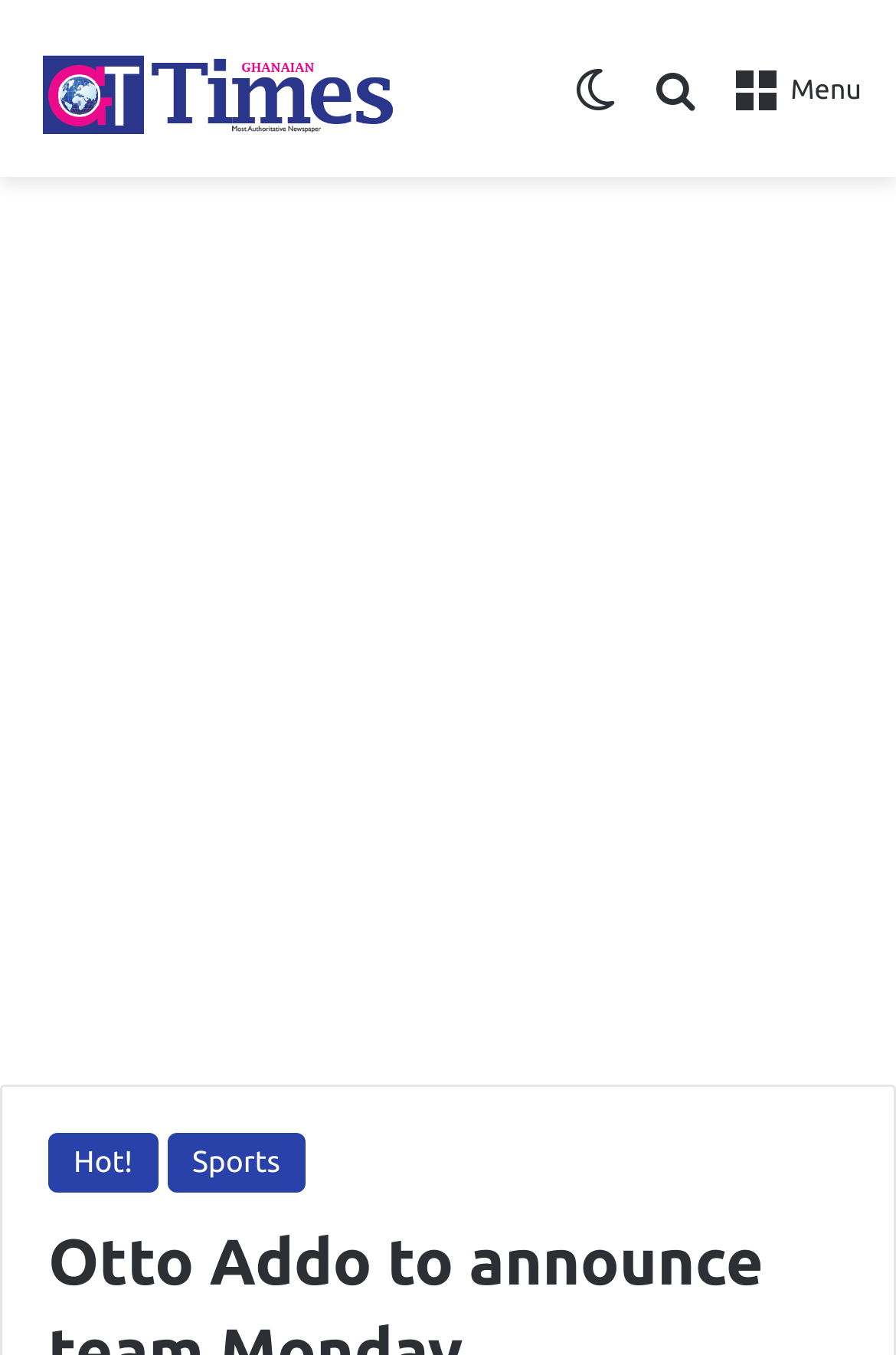Using the description: "Sports", identify the bounding box of the corresponding UI element in the screenshot.

[0.186, 0.836, 0.341, 0.88]